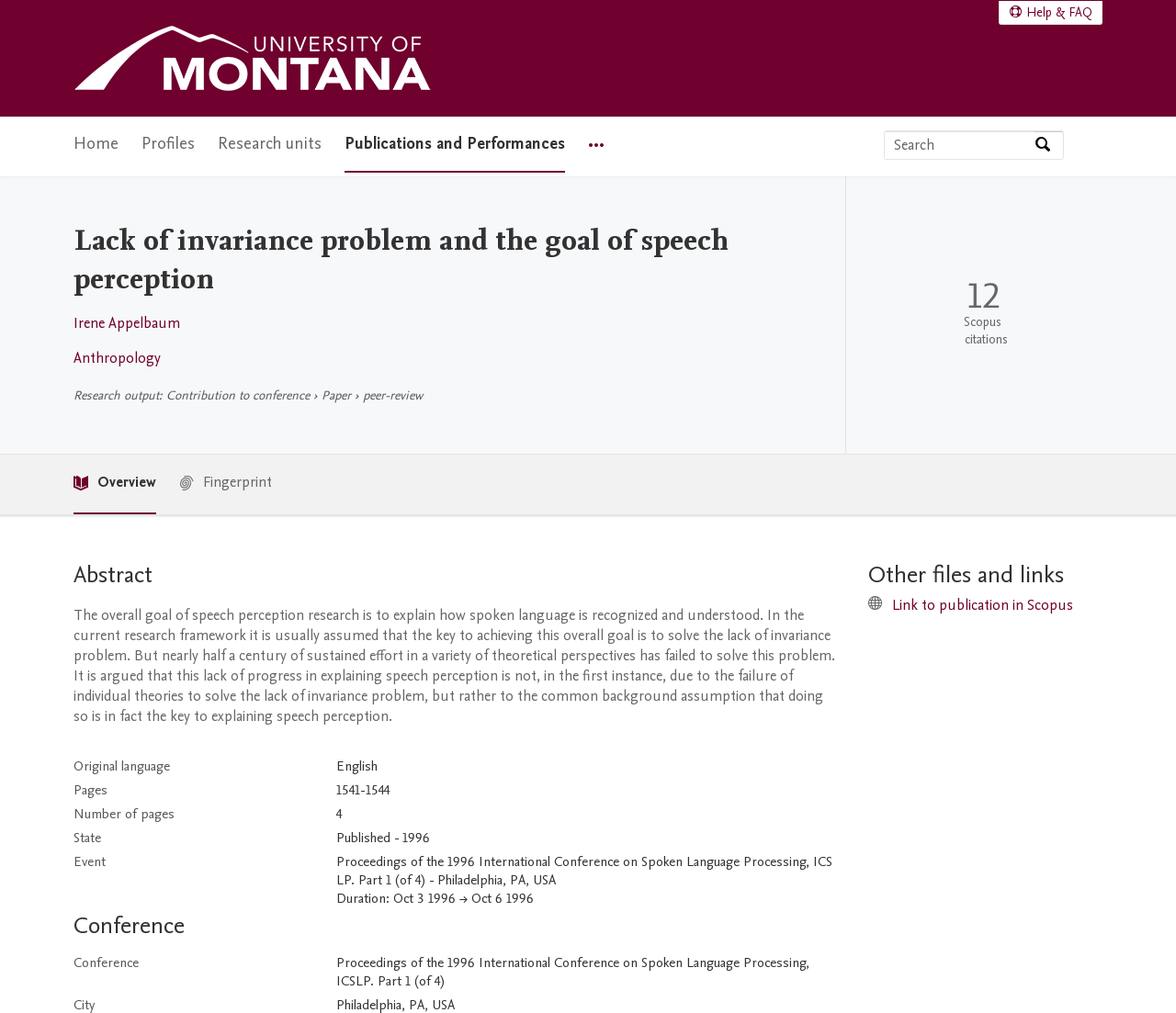Determine the bounding box coordinates for the region that must be clicked to execute the following instruction: "Search by expertise, name or affiliation".

[0.752, 0.13, 0.879, 0.157]